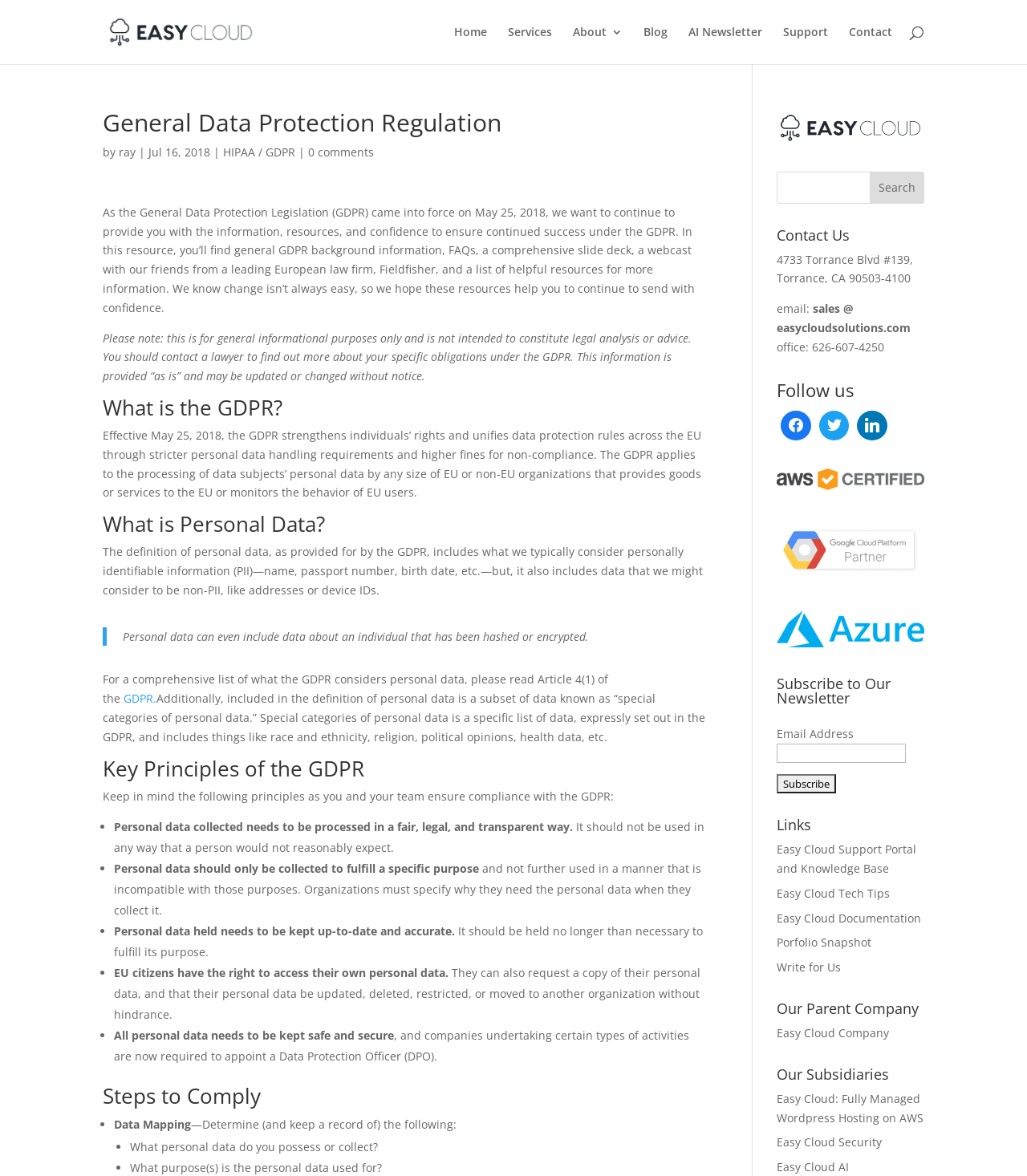Locate the heading on the webpage and return its text.

General Data Protection Regulation